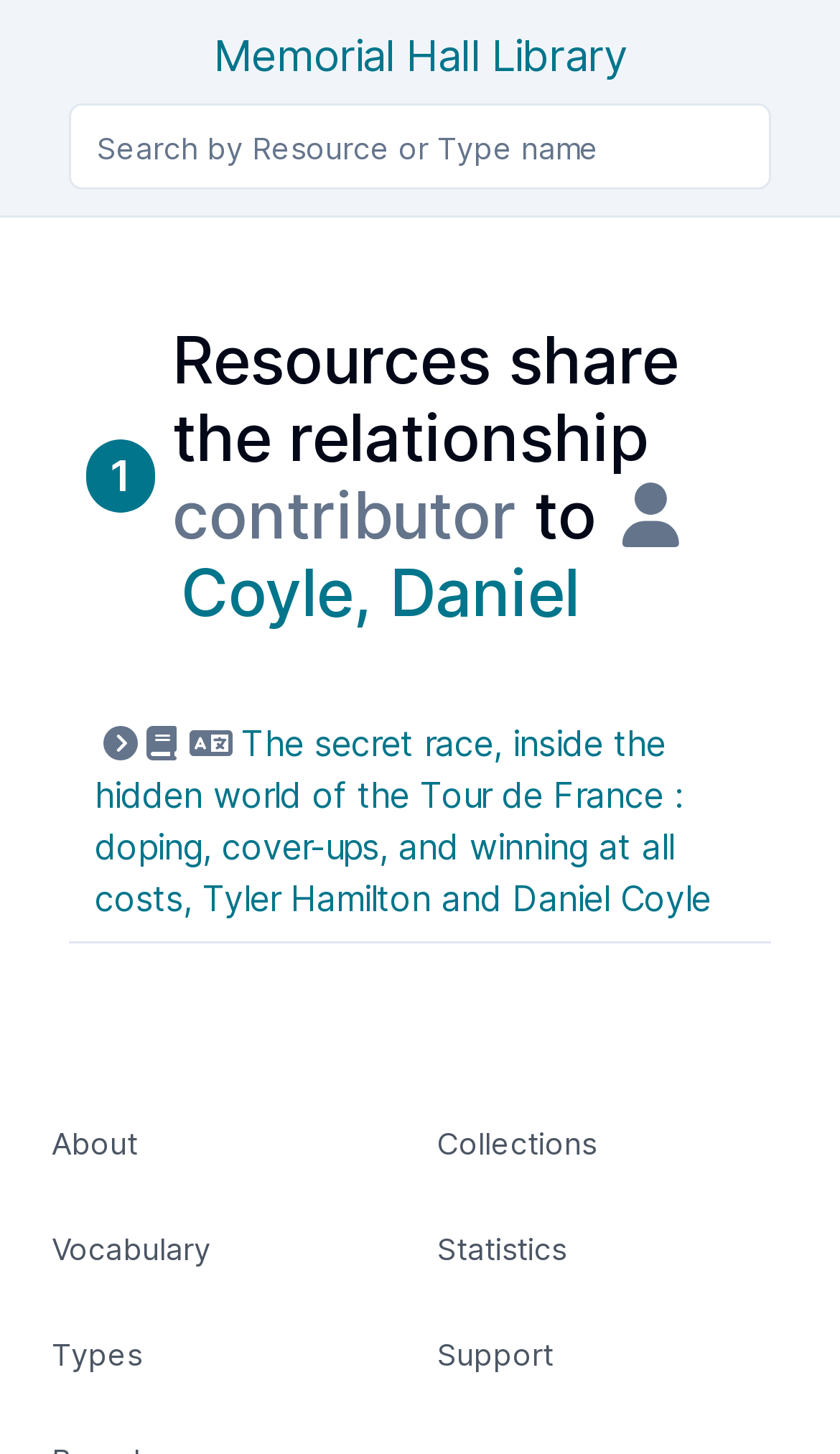What is the title of the book written by Tyler Hamilton and Daniel Coyle?
Please ensure your answer is as detailed and informative as possible.

The question can be answered by looking at the link element with the text 'The secret race, inside the hidden world of the Tour de France : doping, cover-ups, and winning at all costs, Tyler Hamilton and Daniel Coyle' which indicates that 'The secret race' is the title of the book.